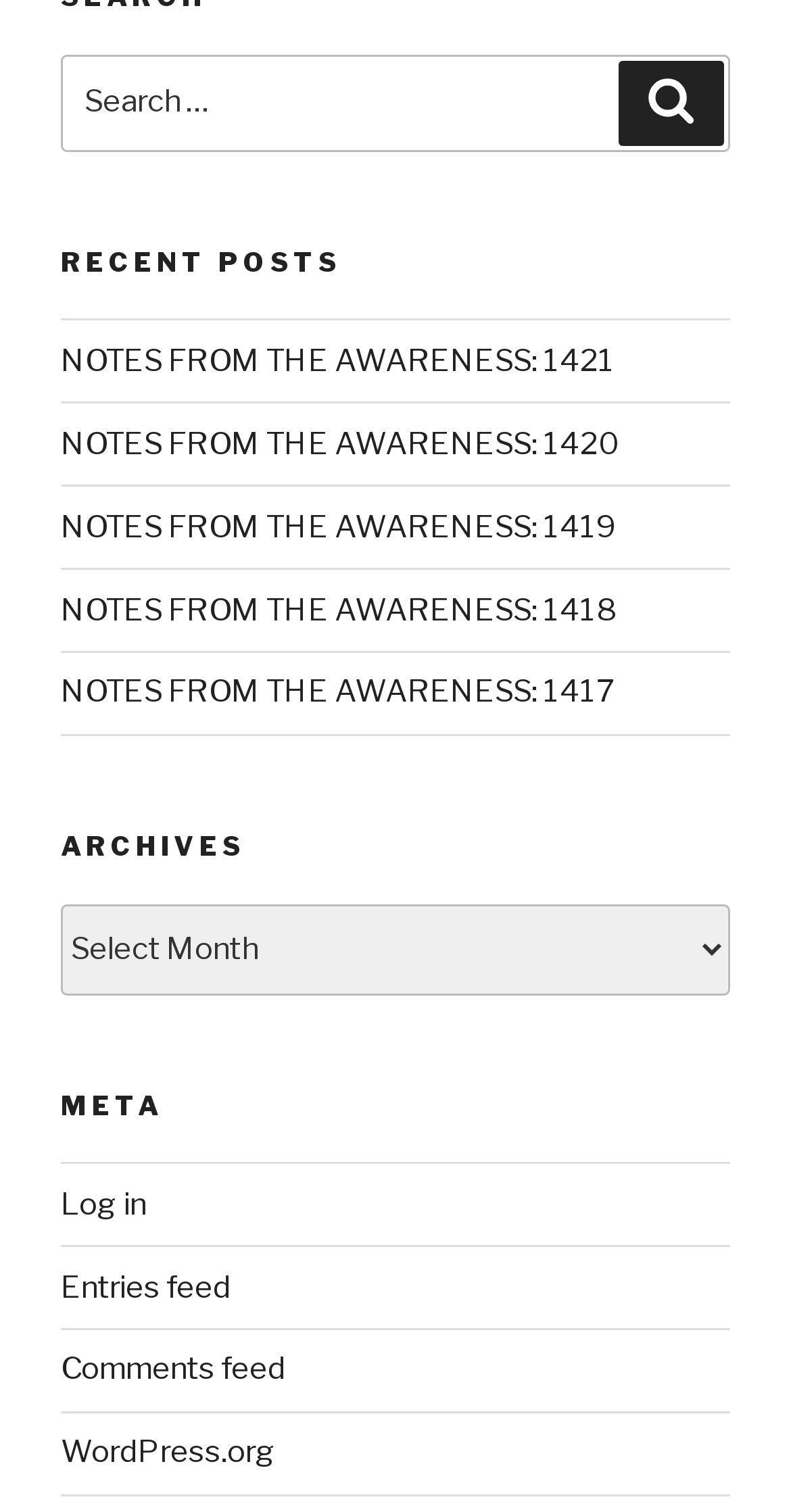What is the purpose of the search box?
Answer the question with as much detail as you can, using the image as a reference.

The search box is labeled 'Search for:' and has a 'Search' button next to it, indicating that it's used to search the website for specific content.